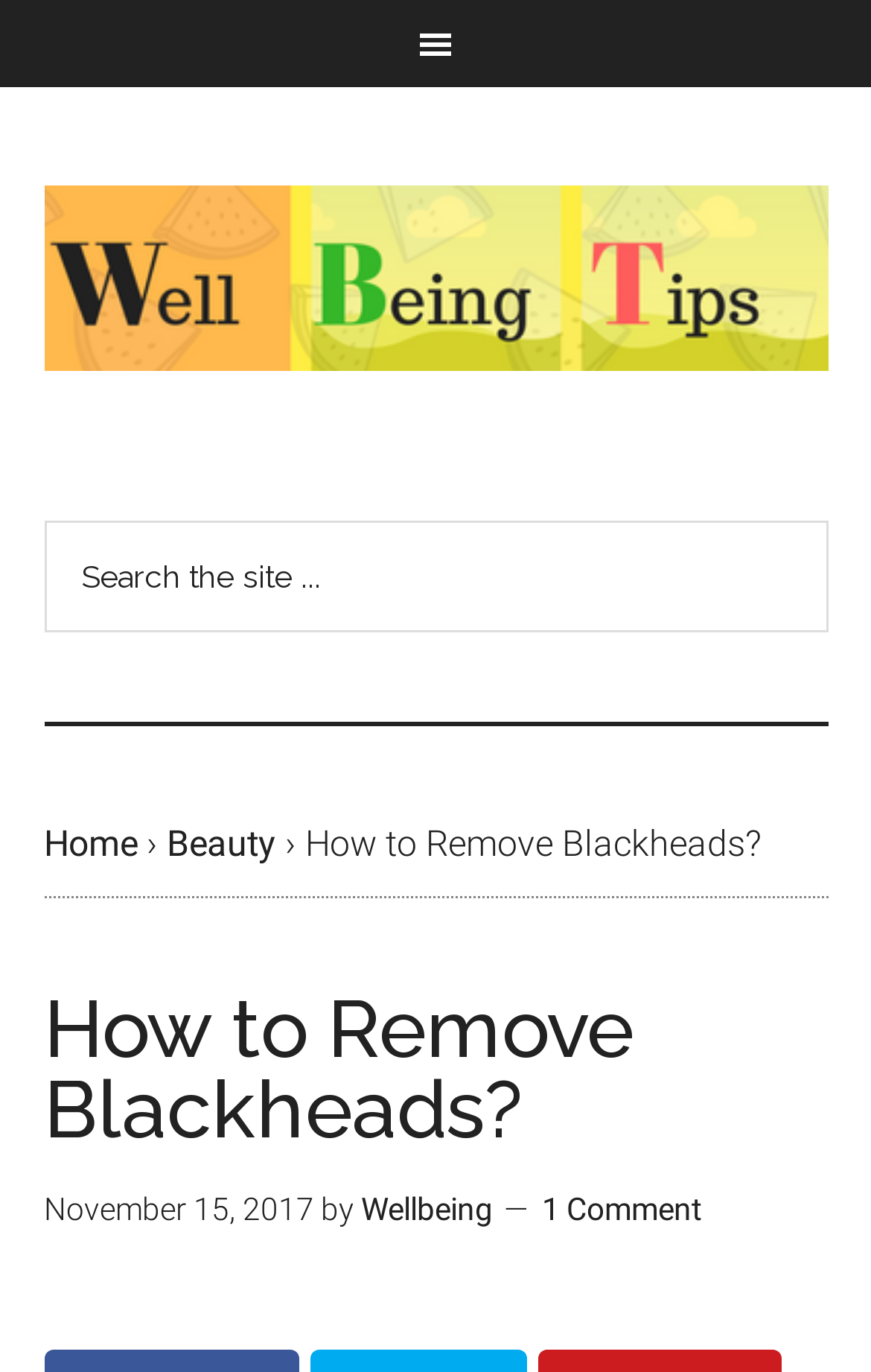Extract the bounding box coordinates of the UI element described: "1 Comment". Provide the coordinates in the format [left, top, right, bottom] with values ranging from 0 to 1.

[0.622, 0.868, 0.806, 0.894]